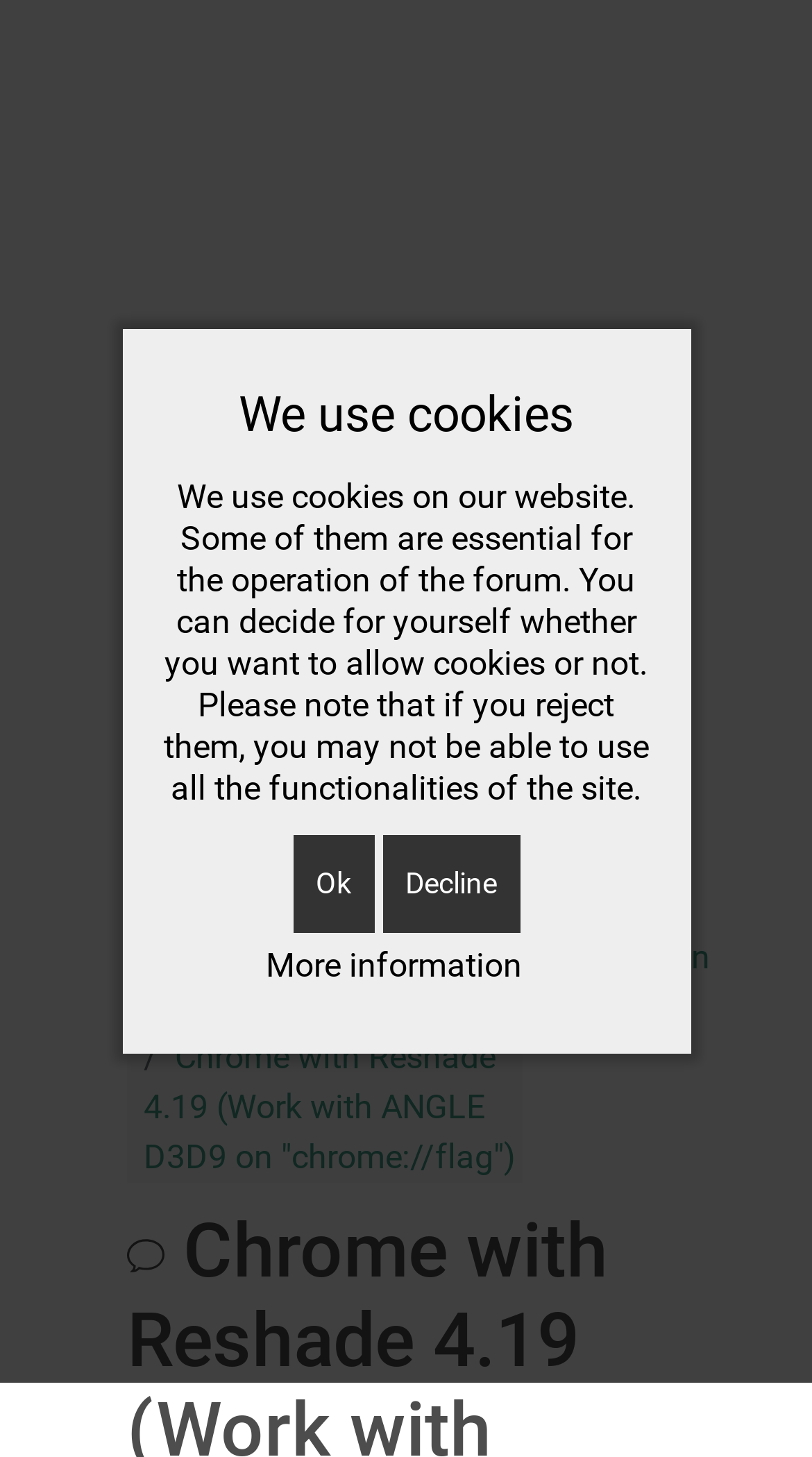What is the position of the image relative to the 'Log in' button?
From the screenshot, provide a brief answer in one word or phrase.

Above